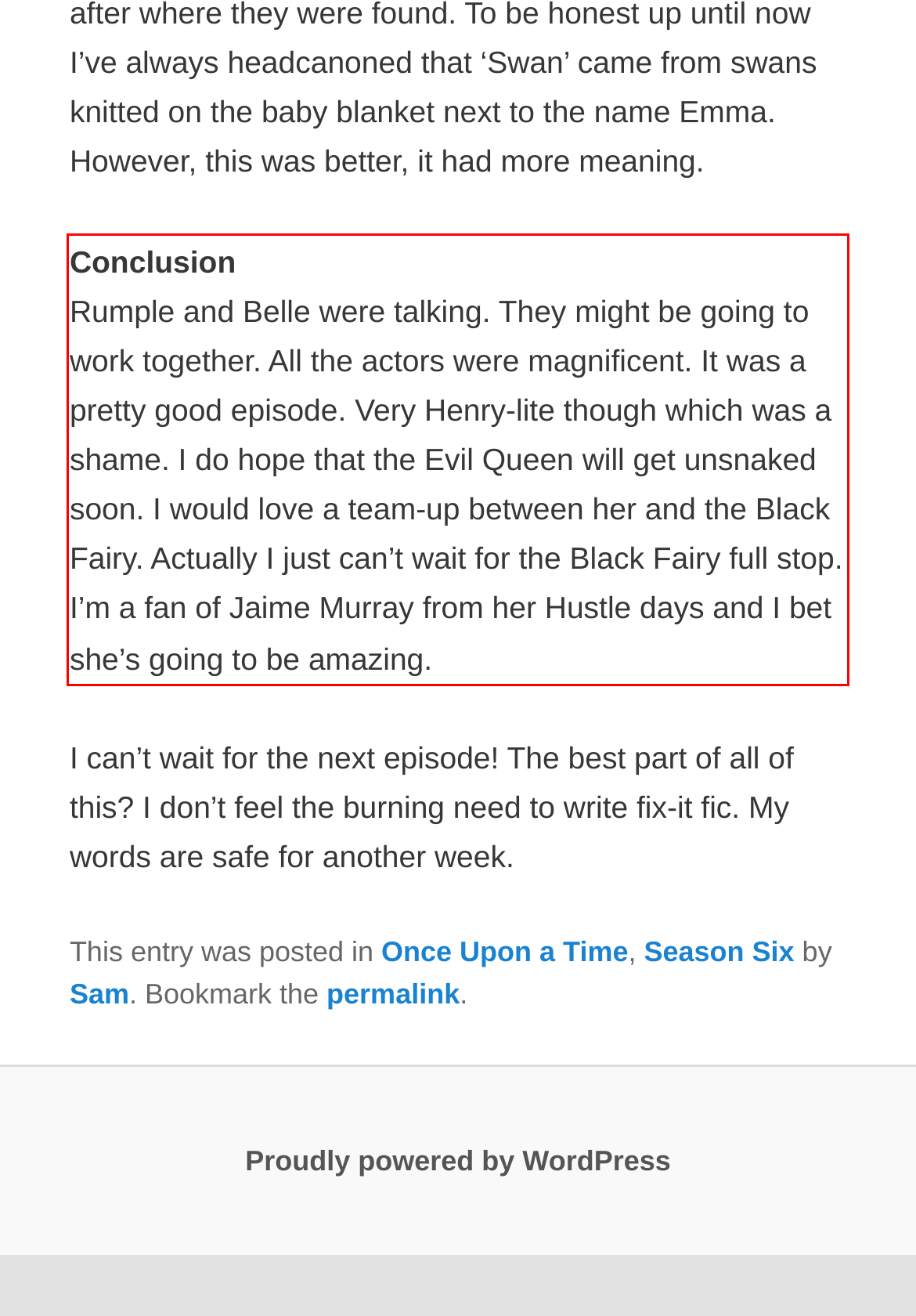Please examine the screenshot of the webpage and read the text present within the red rectangle bounding box.

Conclusion Rumple and Belle were talking. They might be going to work together. All the actors were magnificent. It was a pretty good episode. Very Henry-lite though which was a shame. I do hope that the Evil Queen will get unsnaked soon. I would love a team-up between her and the Black Fairy. Actually I just can’t wait for the Black Fairy full stop. I’m a fan of Jaime Murray from her Hustle days and I bet she’s going to be amazing.